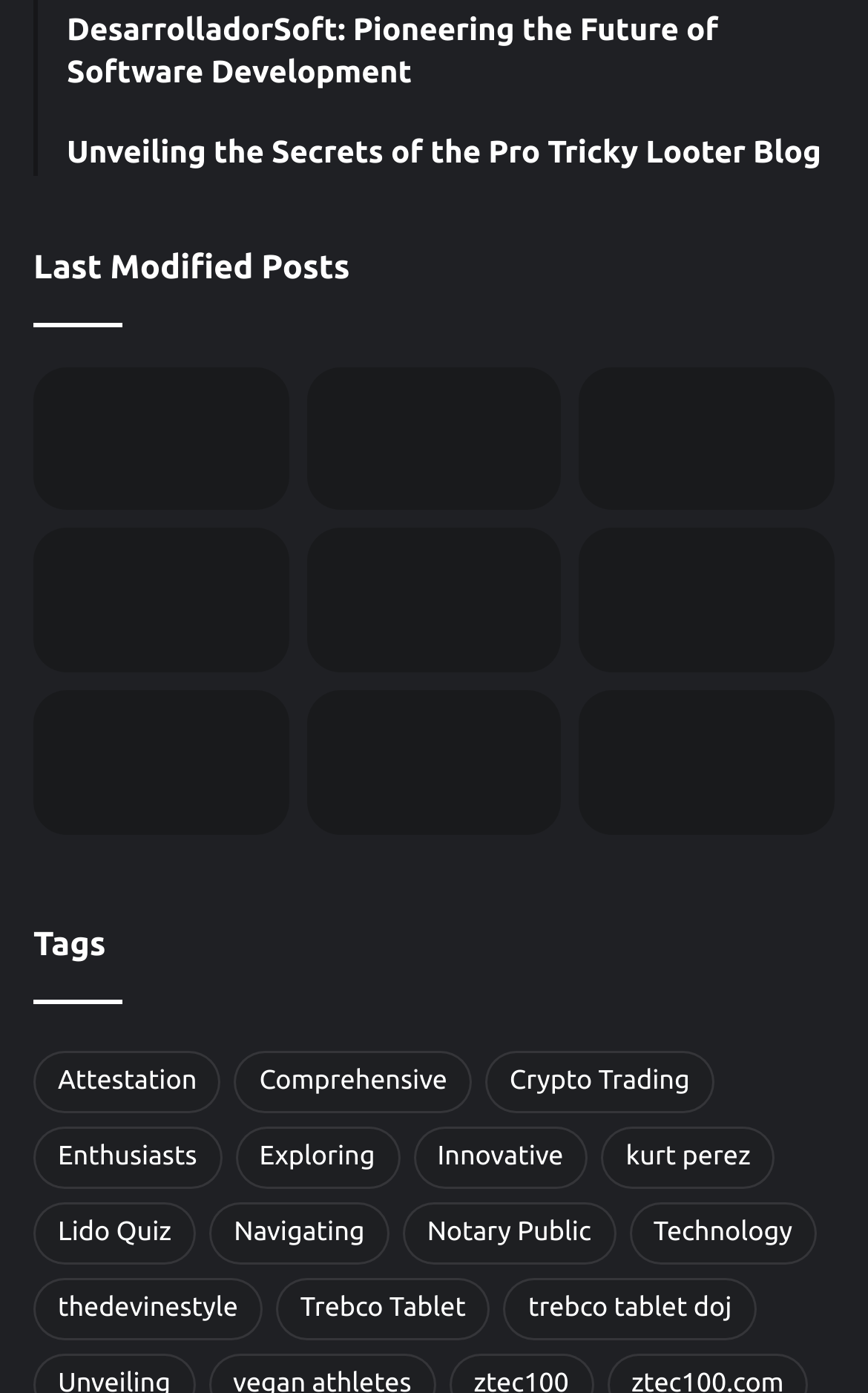From the element description: "Notary Public", extract the bounding box coordinates of the UI element. The coordinates should be expressed as four float numbers between 0 and 1, in the order [left, top, right, bottom].

[0.464, 0.863, 0.709, 0.907]